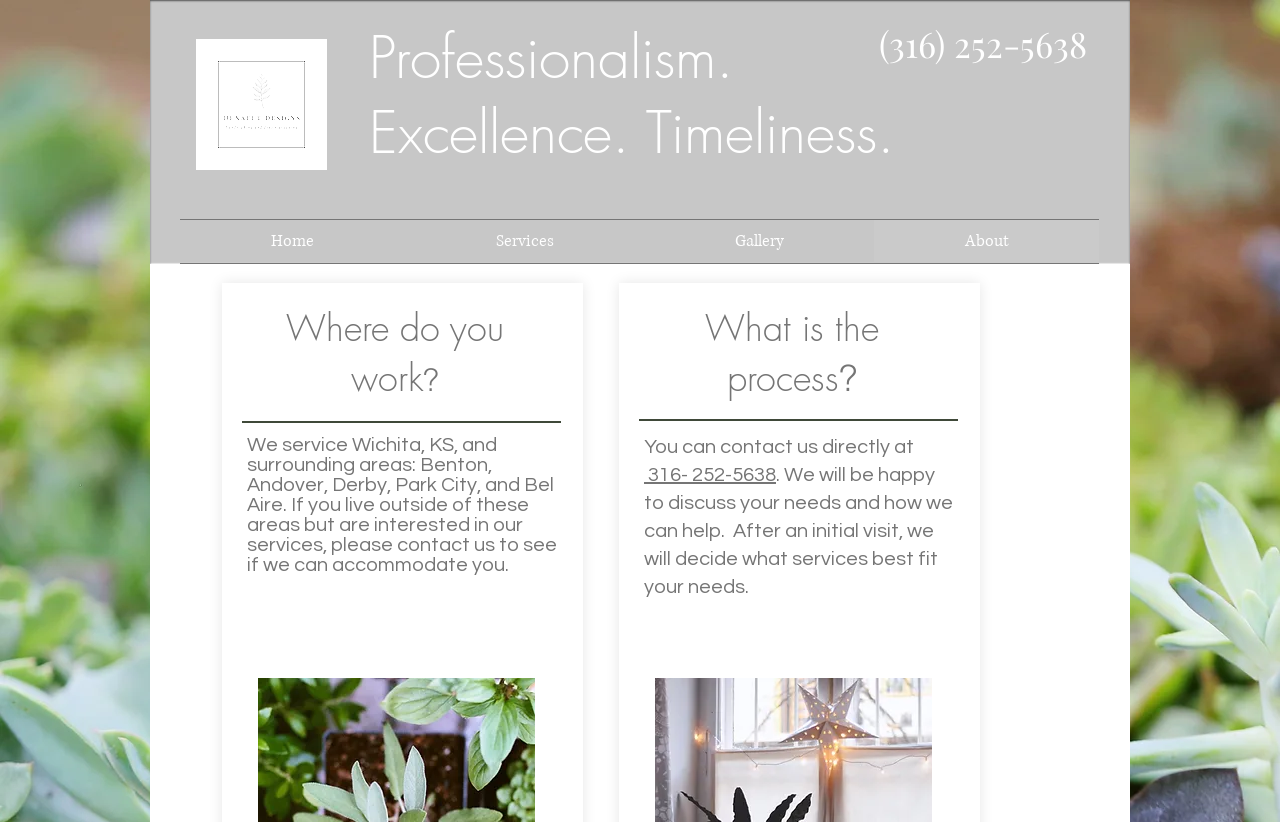Provide a one-word or one-phrase answer to the question:
What is the purpose of the initial visit?

To discuss needs and decide on services